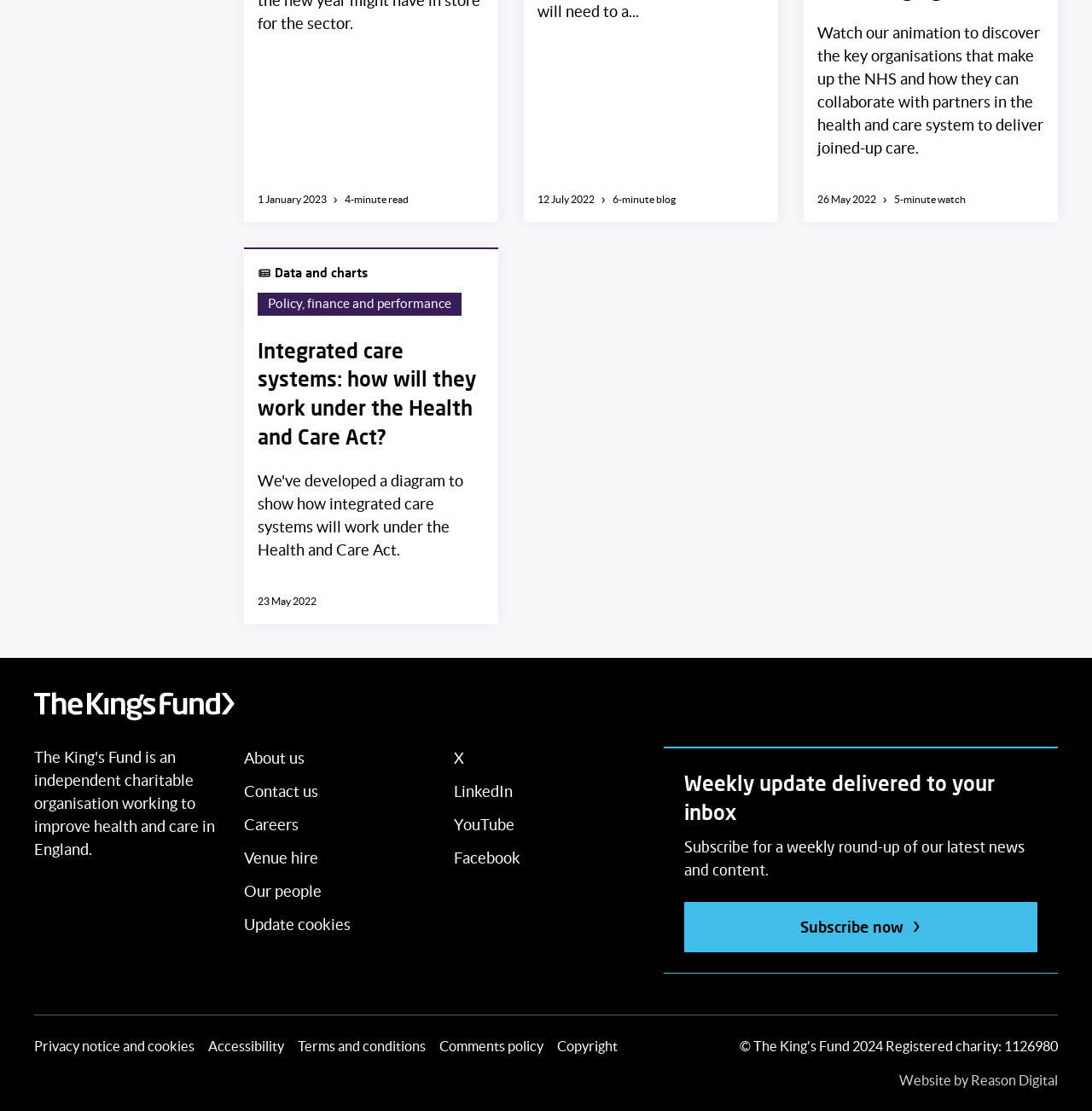Find the bounding box coordinates for the HTML element described in this sentence: "Privacy notice and cookies". Provide the coordinates as four float numbers between 0 and 1, in the format [left, top, right, bottom].

[0.031, 0.932, 0.178, 0.951]